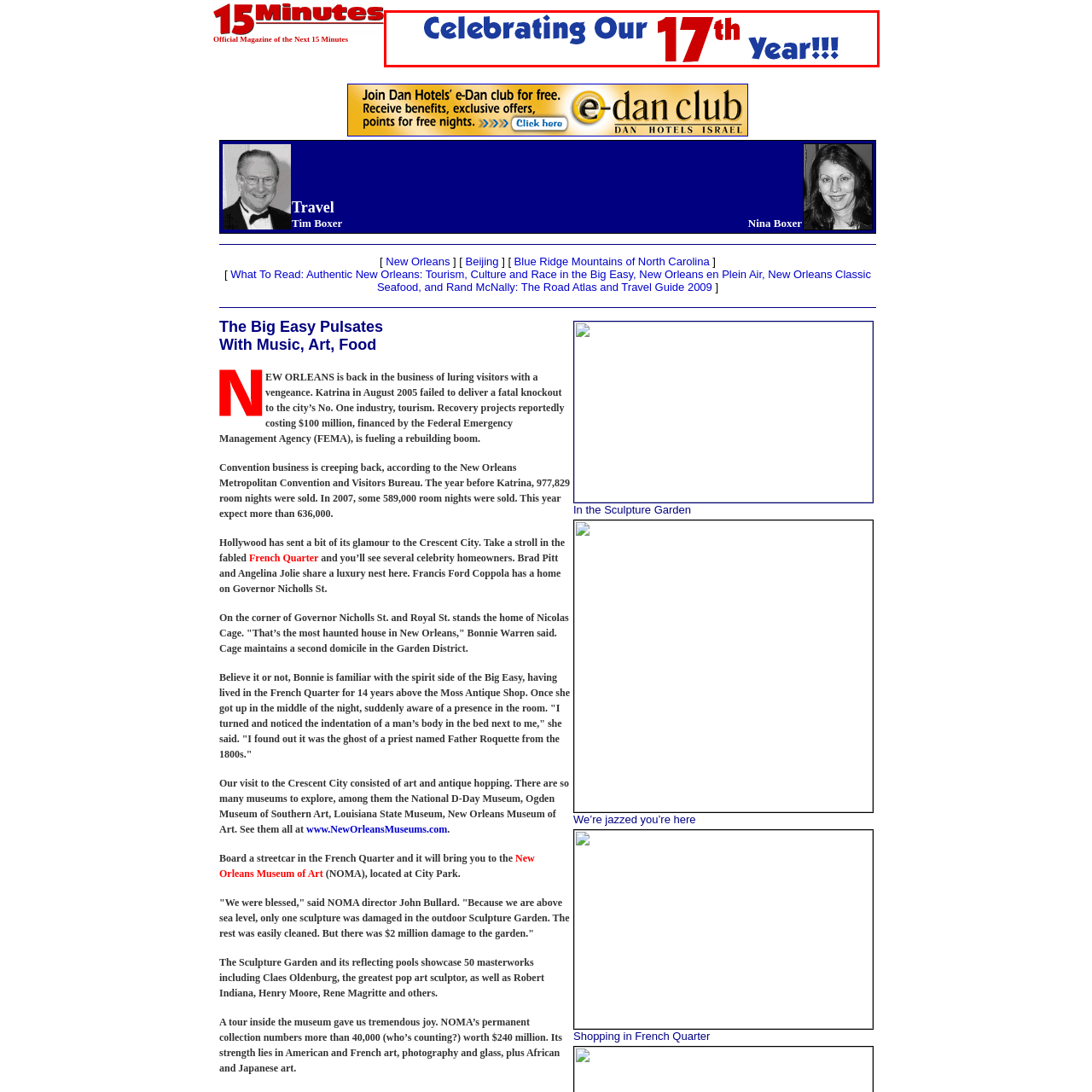What is the significance of the number 17 in the image?
Observe the part of the image inside the red bounding box and answer the question concisely with one word or a short phrase.

17 years of operation